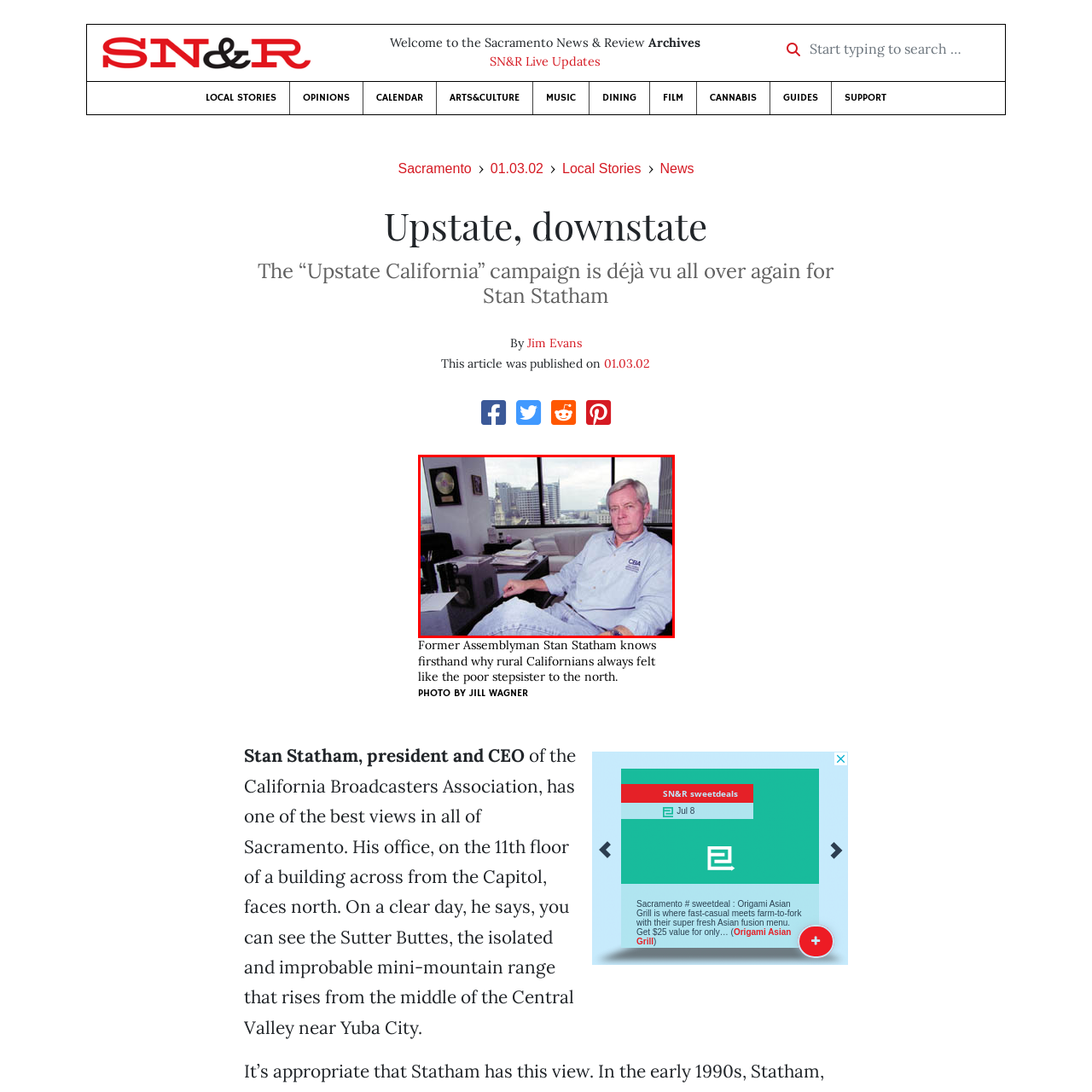Check the highlighted part in pink, What type of furniture is in the background? 
Use a single word or phrase for your answer.

White couch